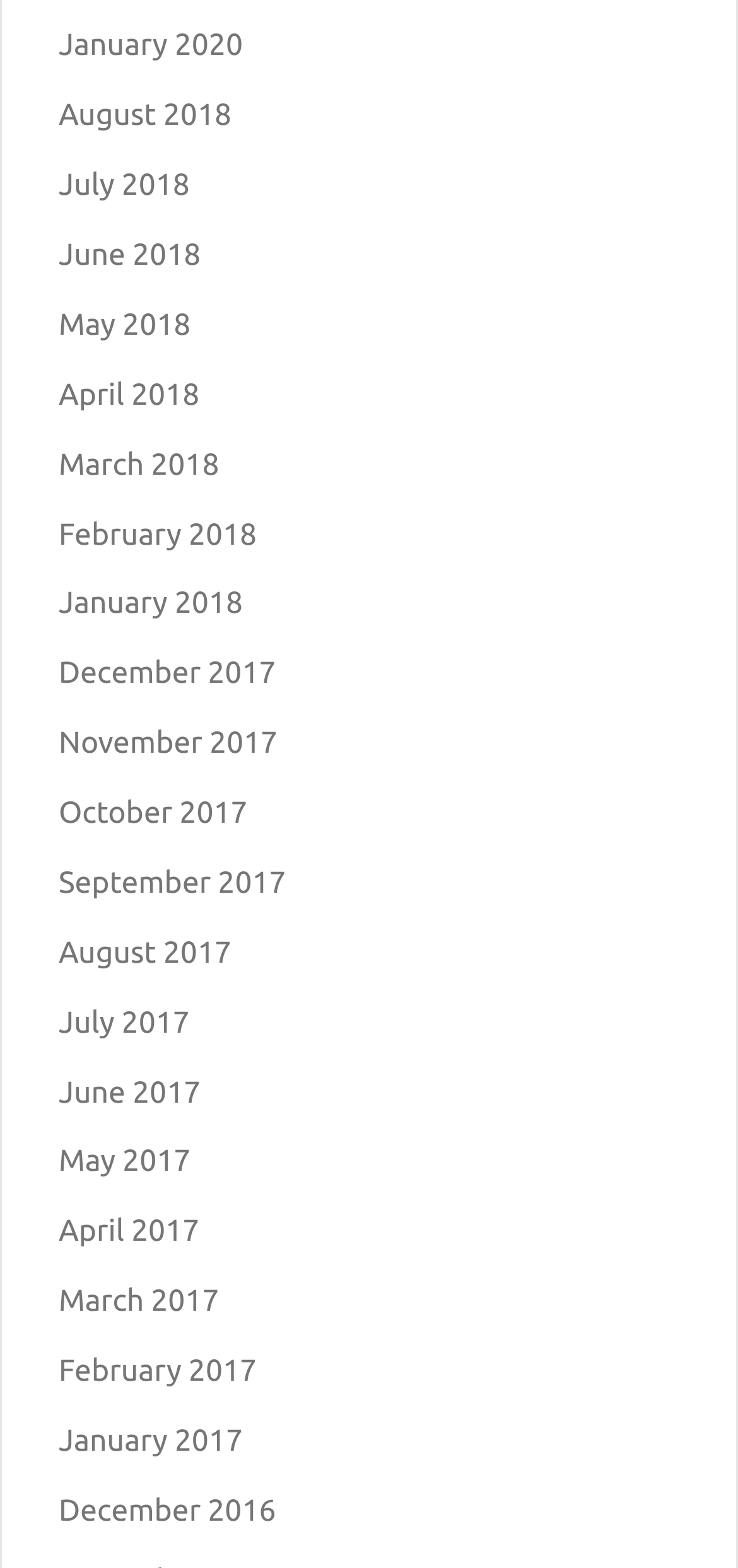Find the bounding box coordinates for the area that must be clicked to perform this action: "view July 2017".

[0.079, 0.641, 0.257, 0.663]